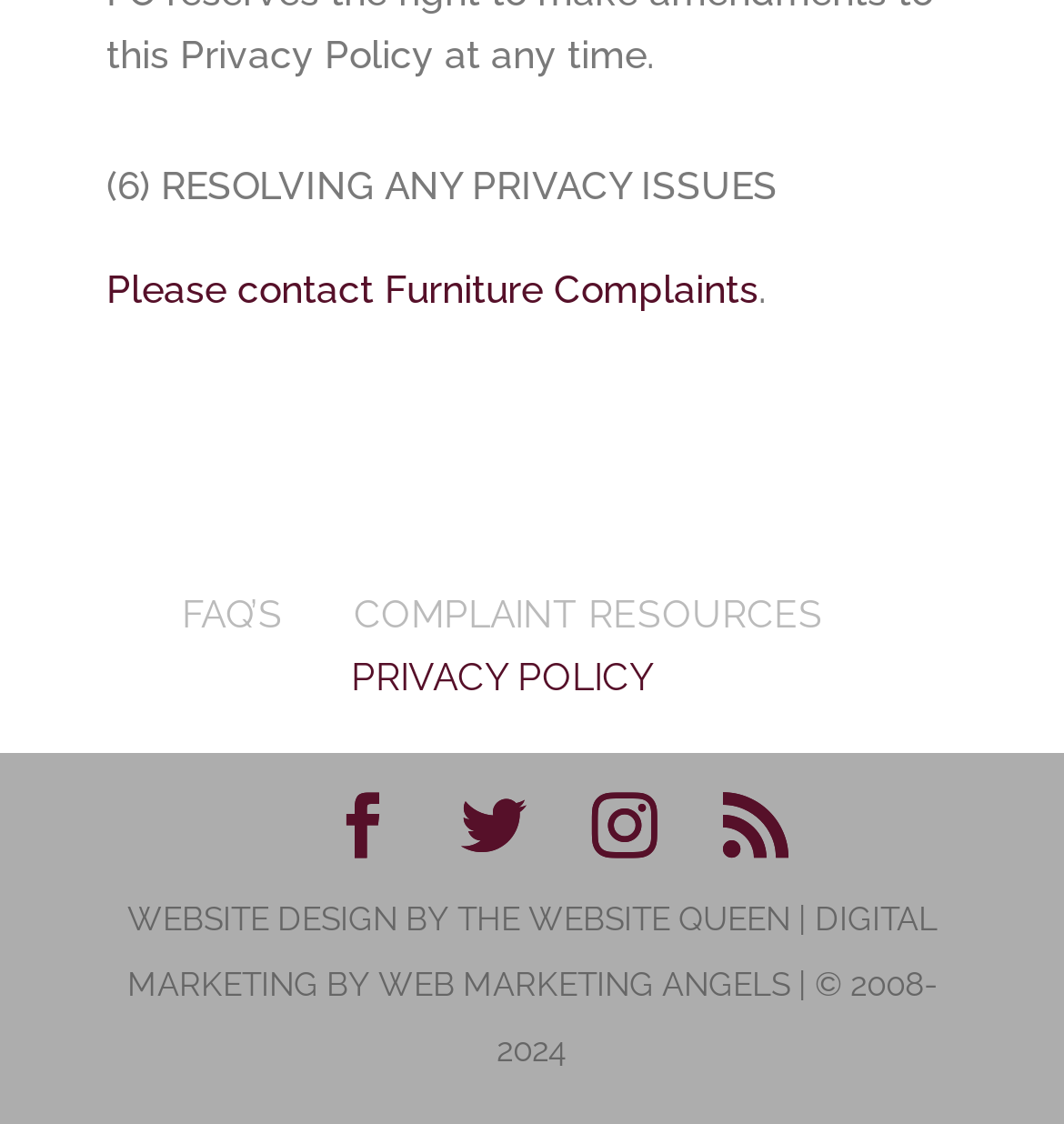Please identify the bounding box coordinates of the clickable area that will allow you to execute the instruction: "Access Complaint Resources".

[0.332, 0.526, 0.773, 0.565]